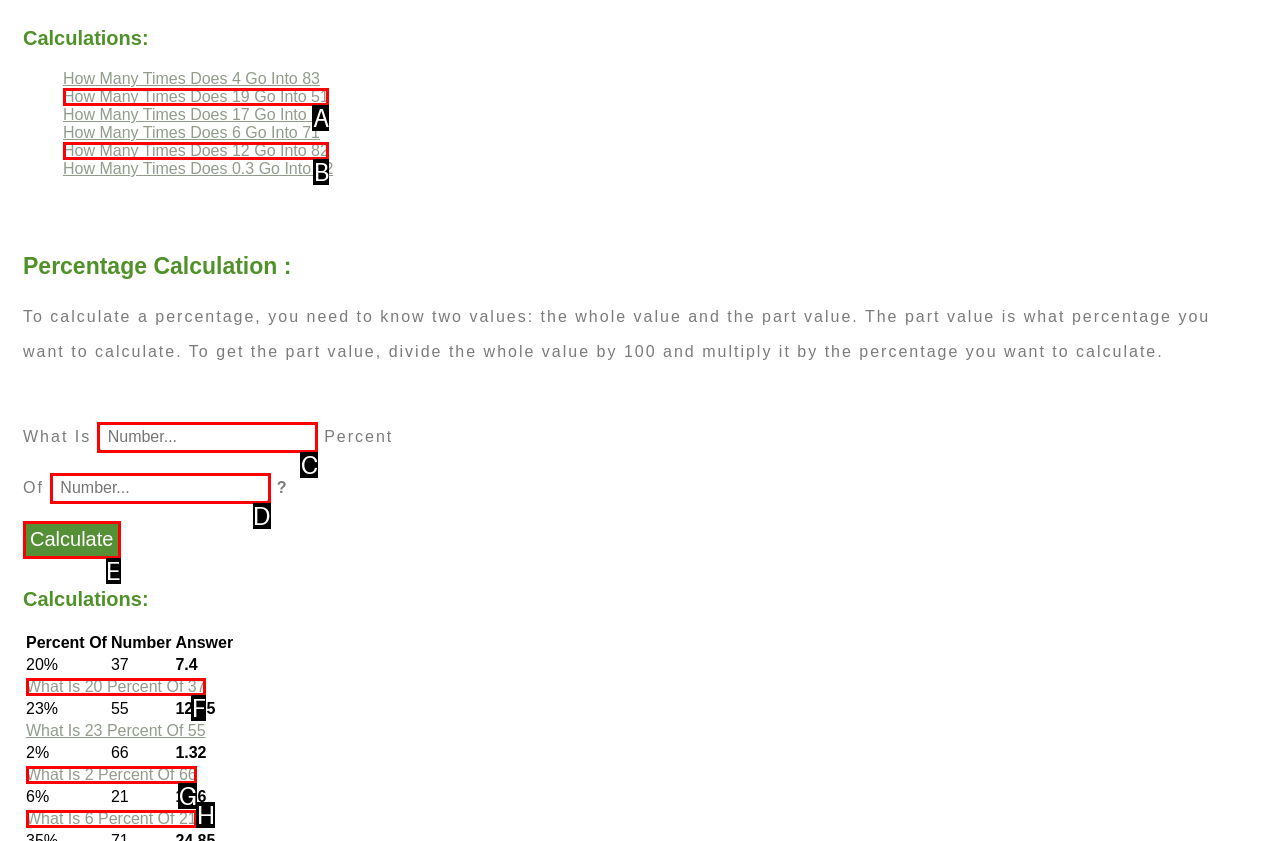Tell me which UI element to click to fulfill the given task: Click the 'Calculate' button. Respond with the letter of the correct option directly.

E